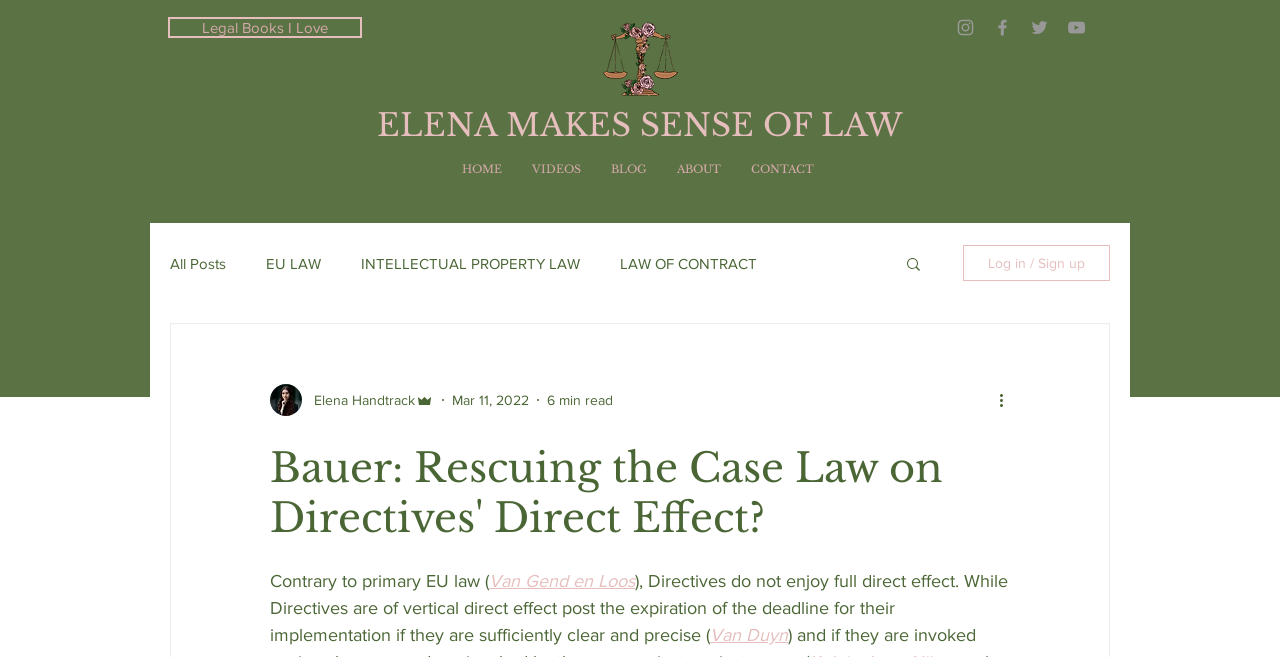Give a full account of the webpage's elements and their arrangement.

This webpage appears to be a blog post about EU law, specifically discussing the direct effect of directives. The title of the post is "Bauer: Rescuing the Case Law on Directives' Direct Effect?" and is prominently displayed at the top of the page.

At the top left of the page, there is a link to "Legal Books I Love" and an image, likely a logo or icon. To the right of these elements, there is a social bar with links to the blog's Instagram, Facebook, Twitter, and YouTube profiles, each represented by a grey icon.

Below the social bar, there is a navigation menu with links to the site's home page, videos, blog, about page, and contact page. To the right of this menu, there is a search button with a magnifying glass icon.

The main content of the page is divided into two sections. On the left, there is a navigation menu specific to the blog, with links to various categories such as EU law, intellectual property law, and human rights. On the right, there is the blog post itself, which begins with a heading and then displays the text of the post.

The text of the post discusses the direct effect of directives in EU law, citing cases such as Van Gend en Loos and Van Duyn. The post appears to be written by an author named Elena, who has a profile picture displayed on the page. There is also a button to log in or sign up, and a button to perform more actions.

Overall, the webpage is well-organized and easy to navigate, with clear headings and concise text. The use of icons and images adds visual interest to the page, and the social bar and navigation menus make it easy to find related content.